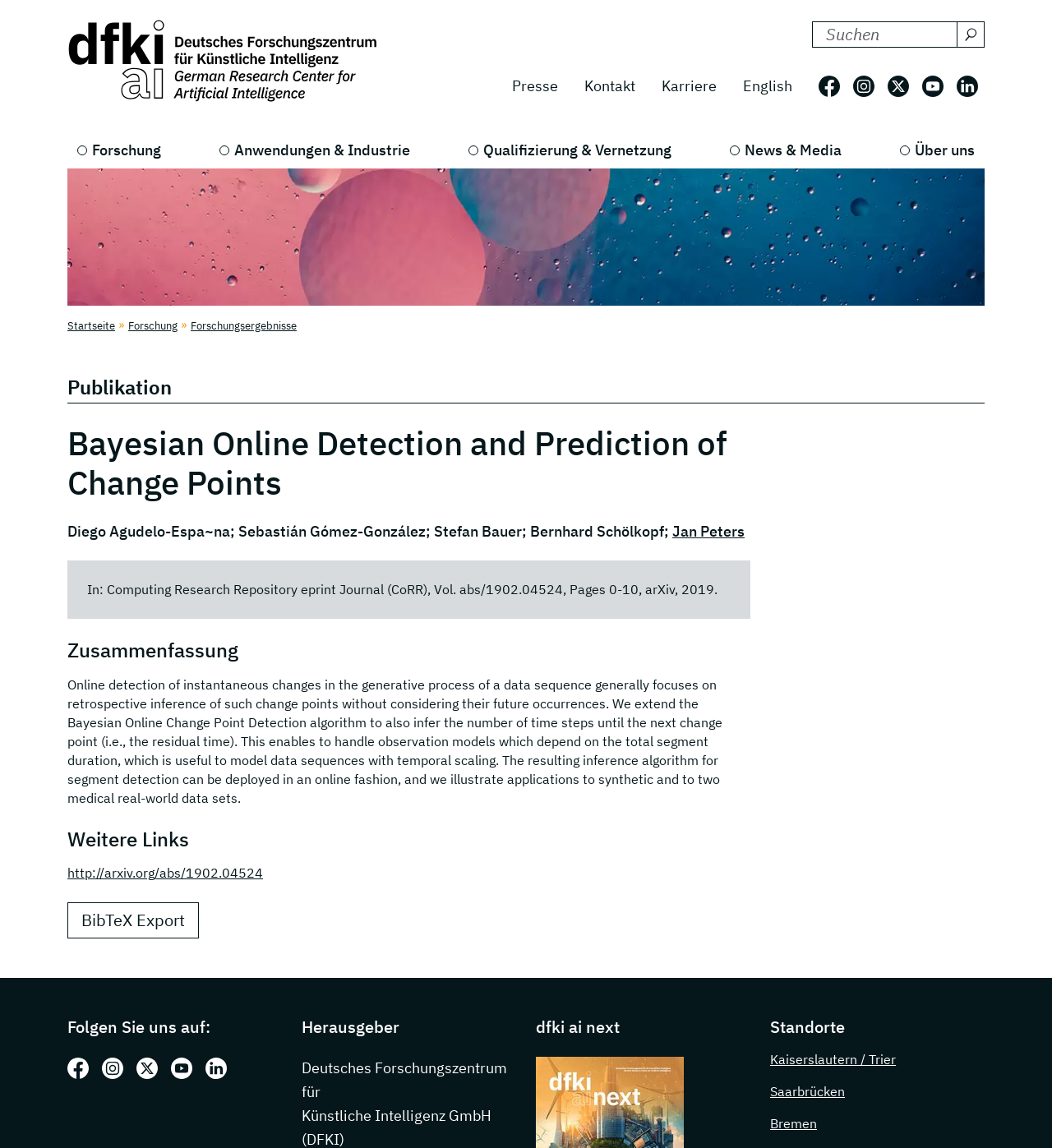Based on the image, give a detailed response to the question: What is the title of the publication?

I found the answer by looking at the heading element with the text 'Bayesian Online Detection and Prediction of Change Points', which is located below the navigation menu and above the author names. This suggests that the publication is the main content of the webpage.